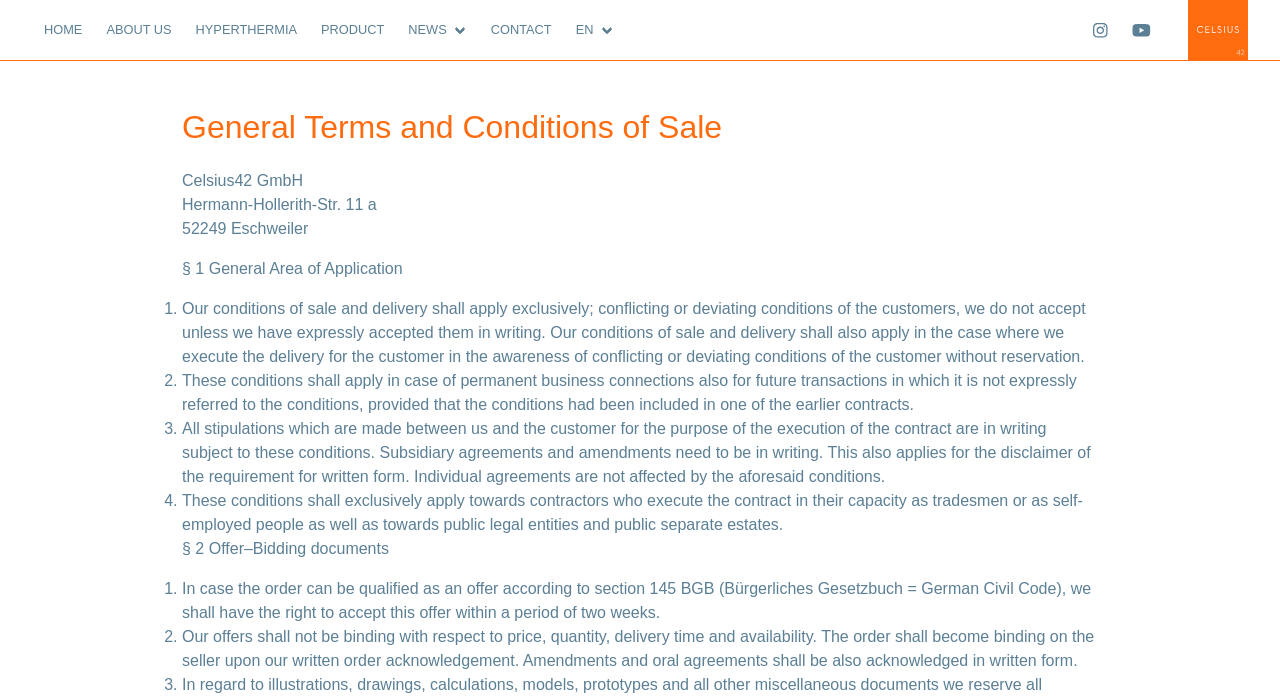Provide the bounding box coordinates for the specified HTML element described in this description: "value="Search"". The coordinates should be four float numbers ranging from 0 to 1, in the format [left, top, right, bottom].

None